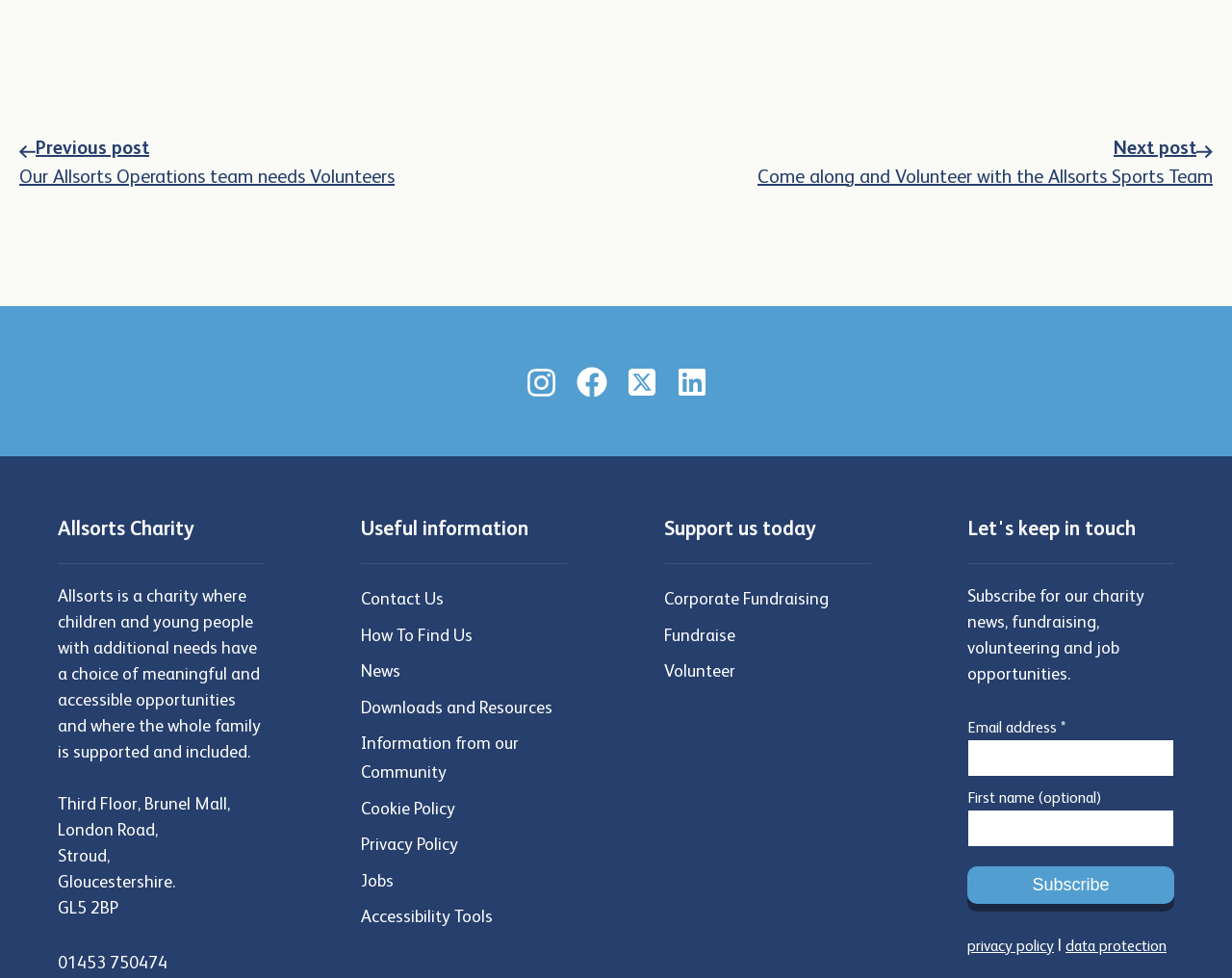Find the bounding box coordinates for the area you need to click to carry out the instruction: "Click the link to learn how to replace the memory modules in ThinkPad T440, T440s, T450 or T450s laptop". The coordinates should be four float numbers between 0 and 1, indicated as [left, top, right, bottom].

None